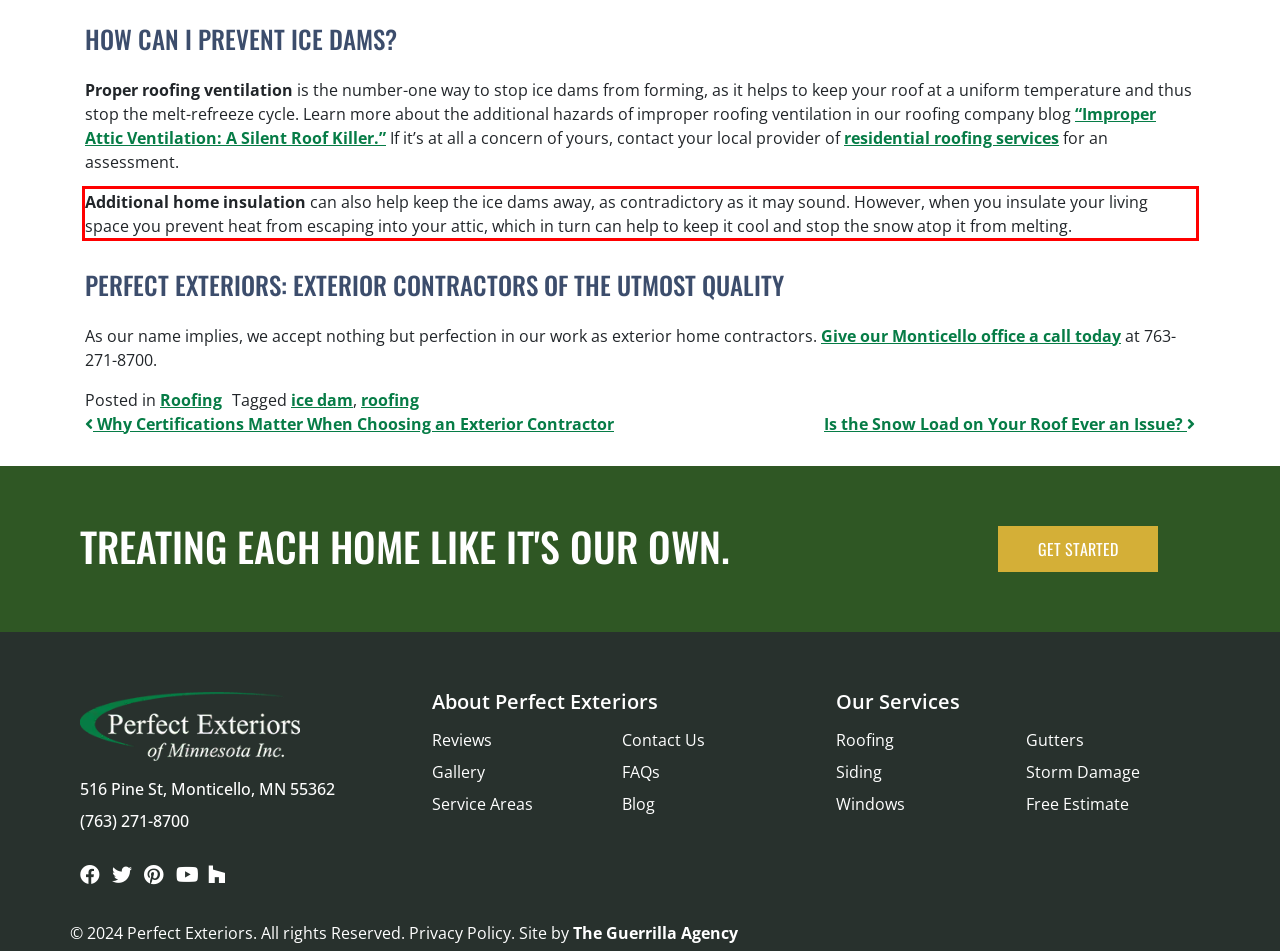Examine the screenshot of the webpage, locate the red bounding box, and perform OCR to extract the text contained within it.

Additional home insulation can also help keep the ice dams away, as contradictory as it may sound. However, when you insulate your living space you prevent heat from escaping into your attic, which in turn can help to keep it cool and stop the snow atop it from melting.